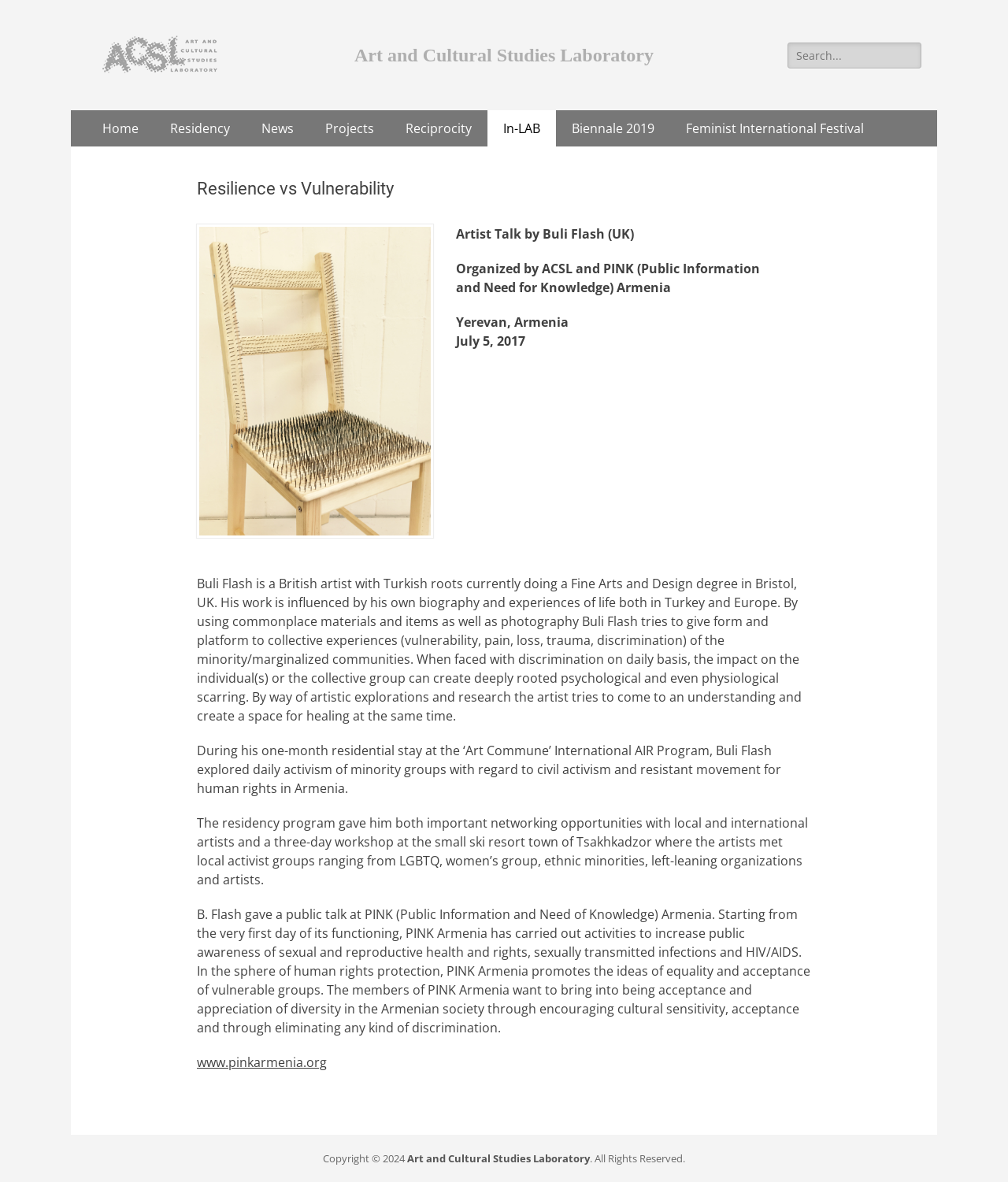Given the element description "Art and Cultural Studies Laboratory" in the screenshot, predict the bounding box coordinates of that UI element.

[0.404, 0.974, 0.585, 0.986]